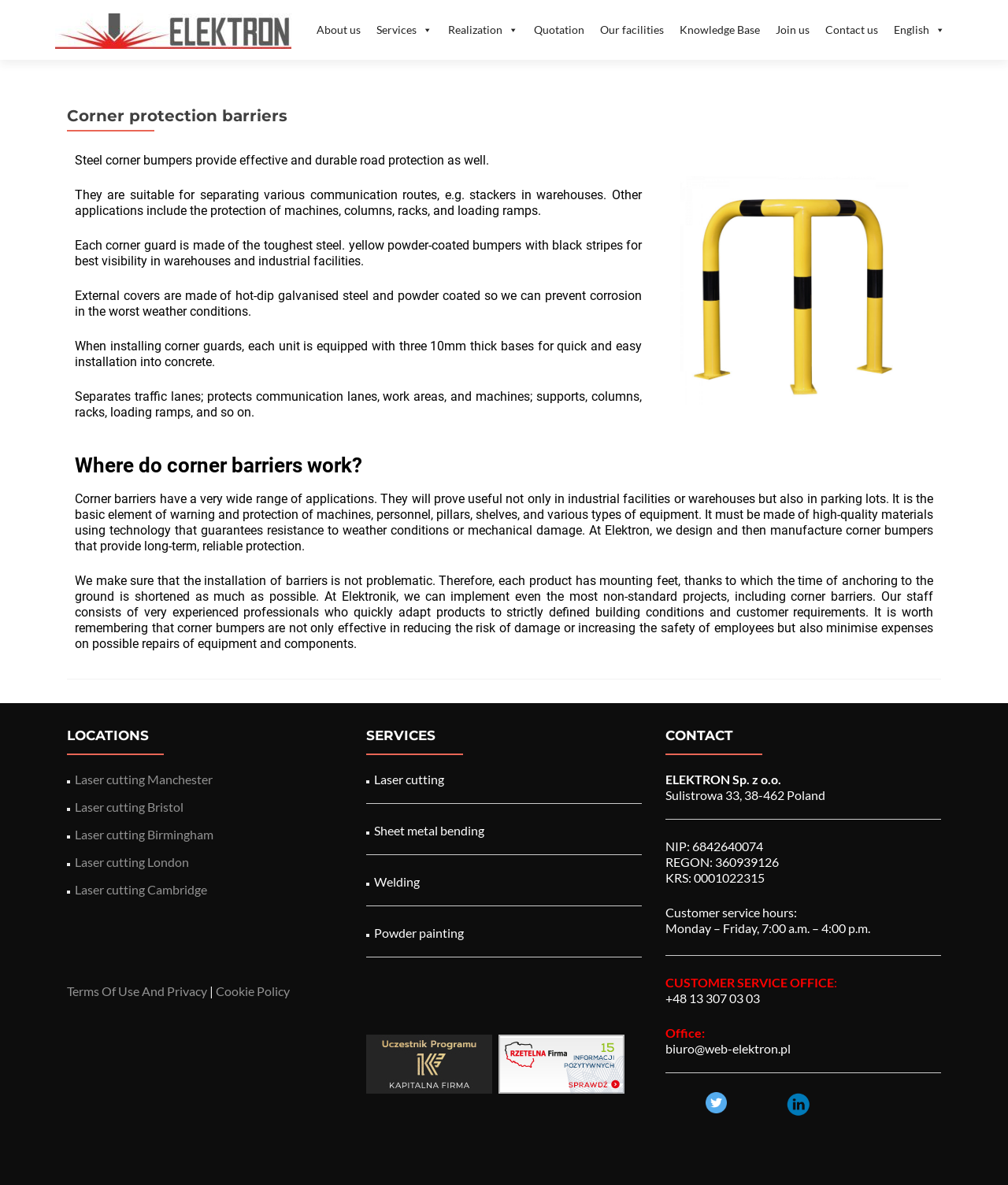Provide the bounding box coordinates of the area you need to click to execute the following instruction: "Click on the 'Contact us' link".

[0.811, 0.012, 0.879, 0.039]